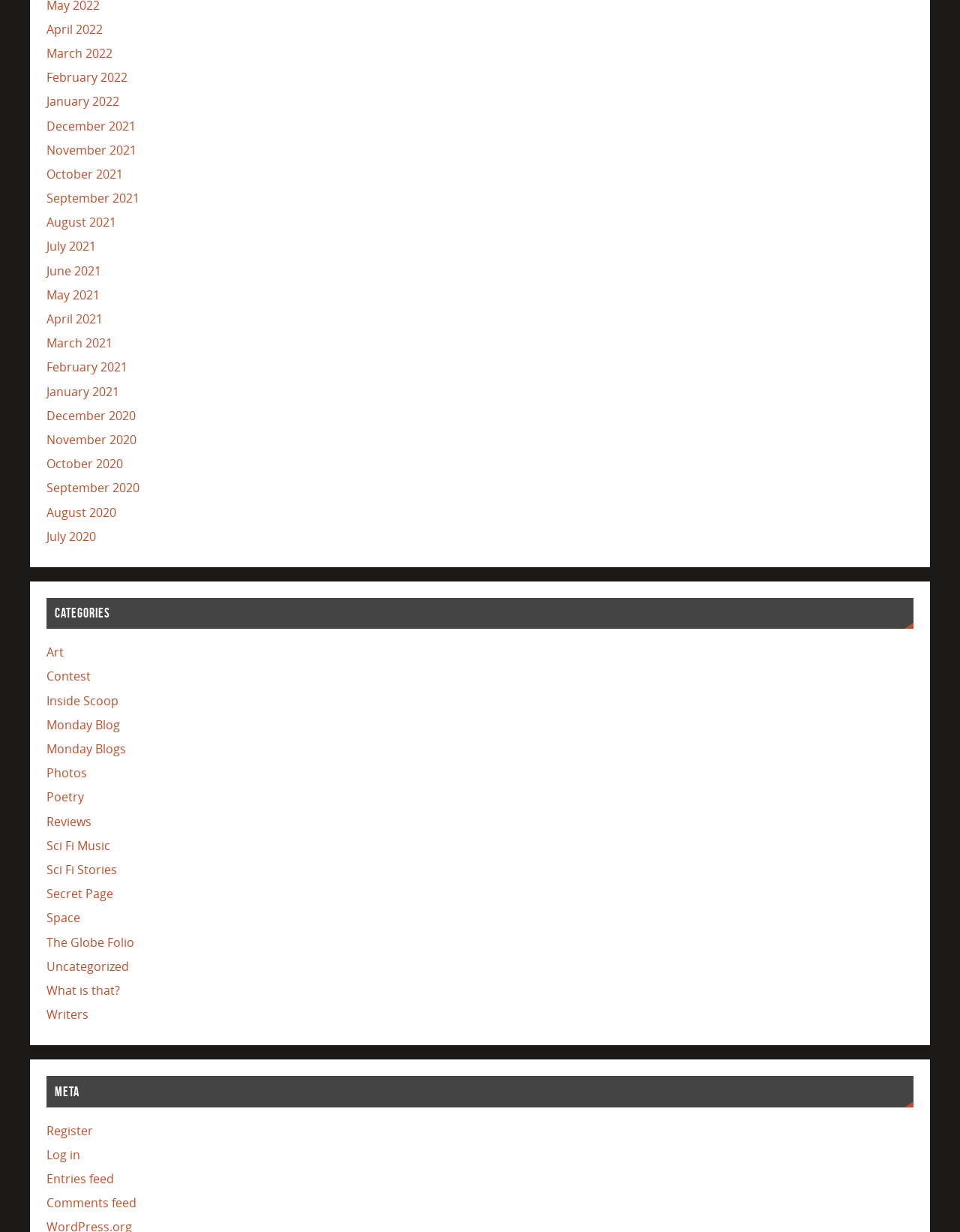What is the category with the shortest name?
Answer the question with a detailed and thorough explanation.

I scanned the list of categories and found that 'Art' is the shortest name among all the categories.